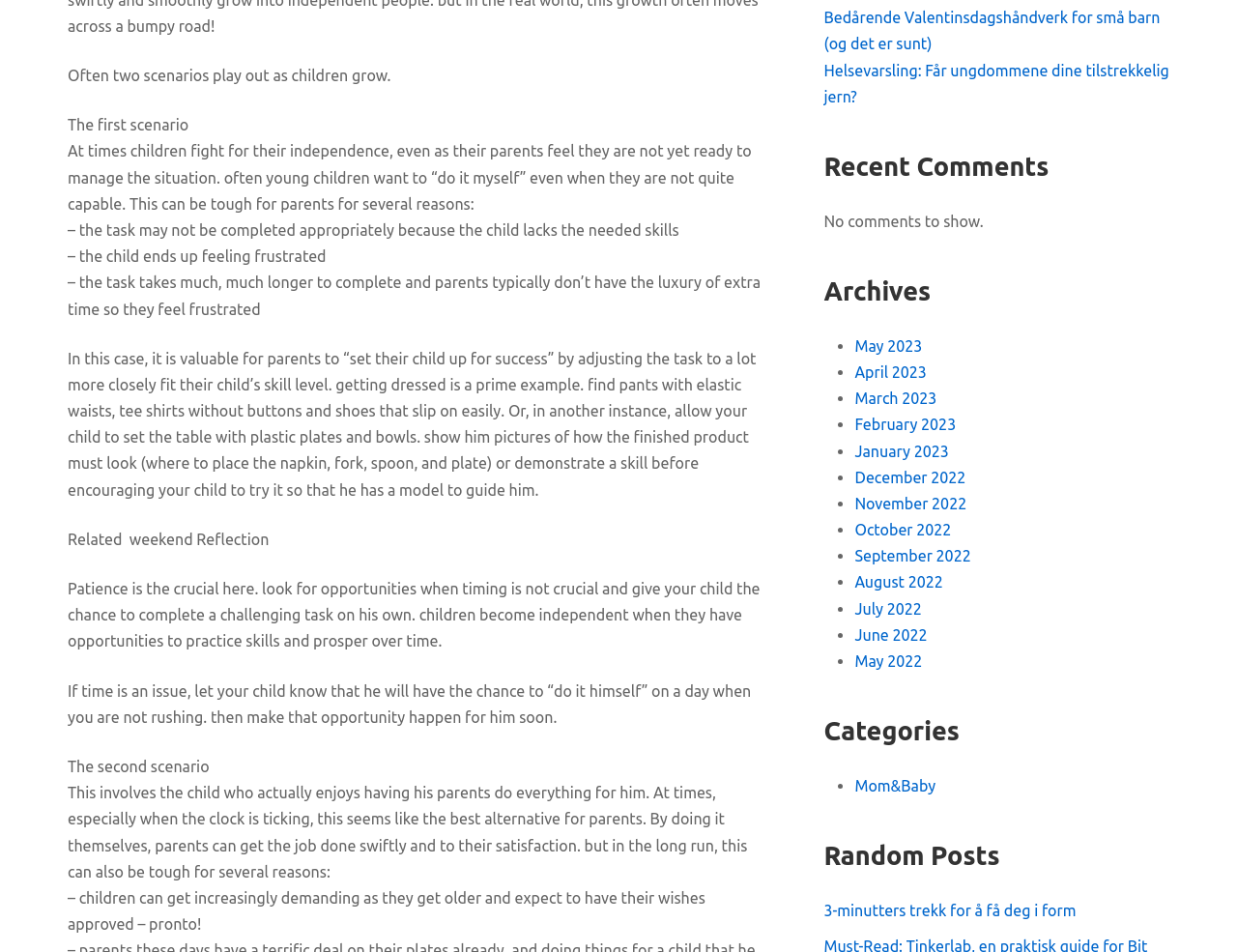Using the provided description: "February 2023", find the bounding box coordinates of the corresponding UI element. The output should be four float numbers between 0 and 1, in the format [left, top, right, bottom].

[0.691, 0.437, 0.773, 0.455]